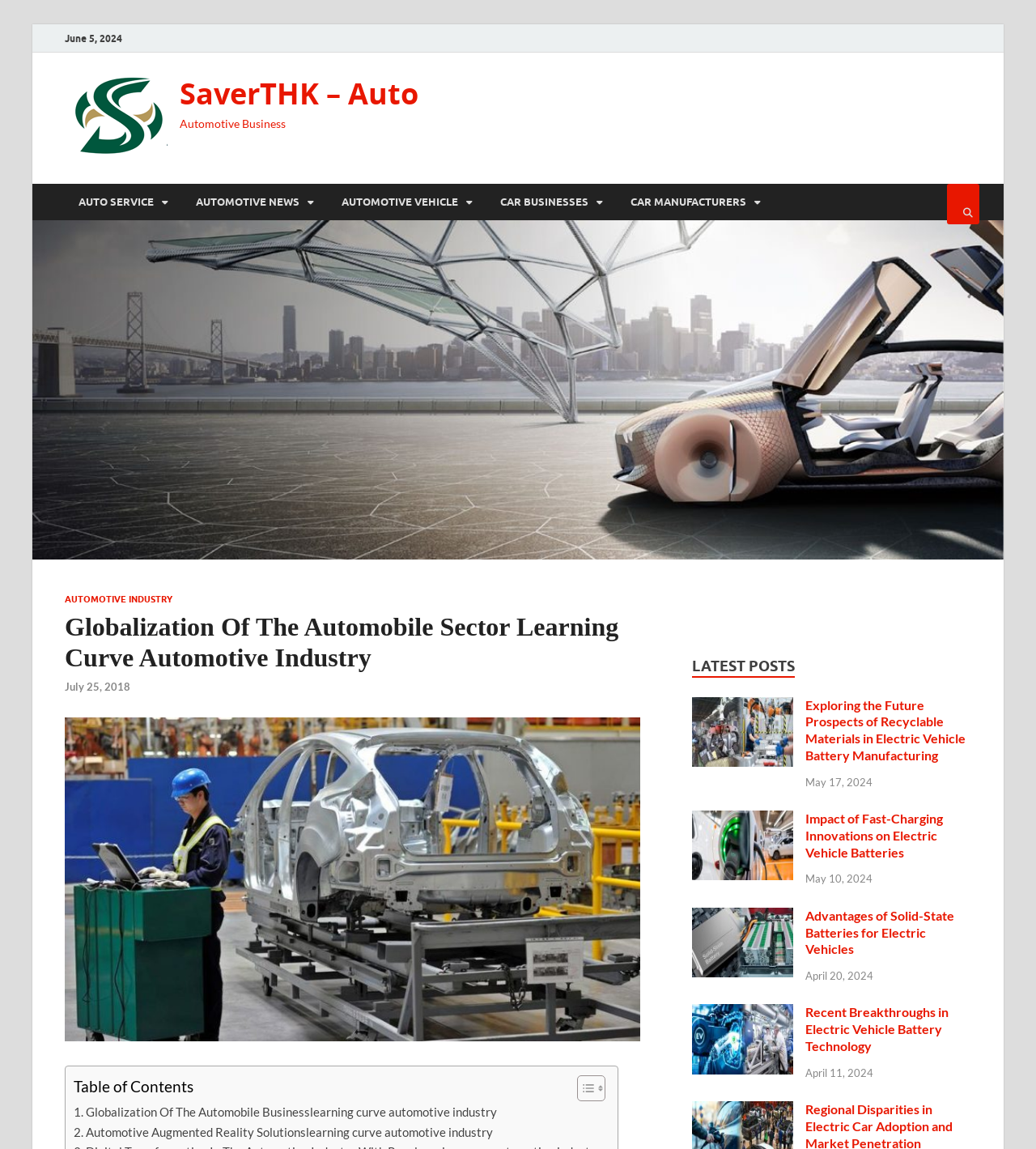Give a detailed account of the webpage's layout and content.

The webpage appears to be a blog or news site focused on the automotive industry, particularly electric vehicles and related technologies. At the top, there is a header section with a logo and a navigation menu. The logo is an image with the text "SaverTHK – Auto" and is positioned at the top-left corner of the page. The navigation menu consists of several links, including "AUTO SERVICE", "AUTOMOTIVE NEWS", "AUTOMOTIVE VEHICLE", "CAR BUSINESSES", and "CAR MANUFACTURERS", which are arranged horizontally across the top of the page.

Below the header section, there is a main content area with a heading that reads "Globalization Of The Automobile Sector Learning Curve Automotive Industry". This heading is followed by a brief description of the company General Automotive Hungary, which provides customized machine construction, upkeep, and operation services for the automotive industry.

To the right of the company description, there is a table of contents with links to various sections of the webpage. Below the table of contents, there are several news articles or blog posts related to the automotive industry, including topics such as electric vehicle battery technology, recyclable materials, and market penetration. Each article has a heading, a brief summary, and an image. The articles are arranged in a vertical list, with the most recent articles at the top.

At the bottom of the page, there is a section with the heading "LATEST POSTS", which lists the most recent articles on the webpage. Each article in this section has a heading, a brief summary, and an image, similar to the main content area. The articles are arranged in a vertical list, with the most recent articles at the top.

Throughout the webpage, there are several images, including logos, icons, and images related to the automotive industry. The overall layout of the webpage is clean and organized, with clear headings and concise text.